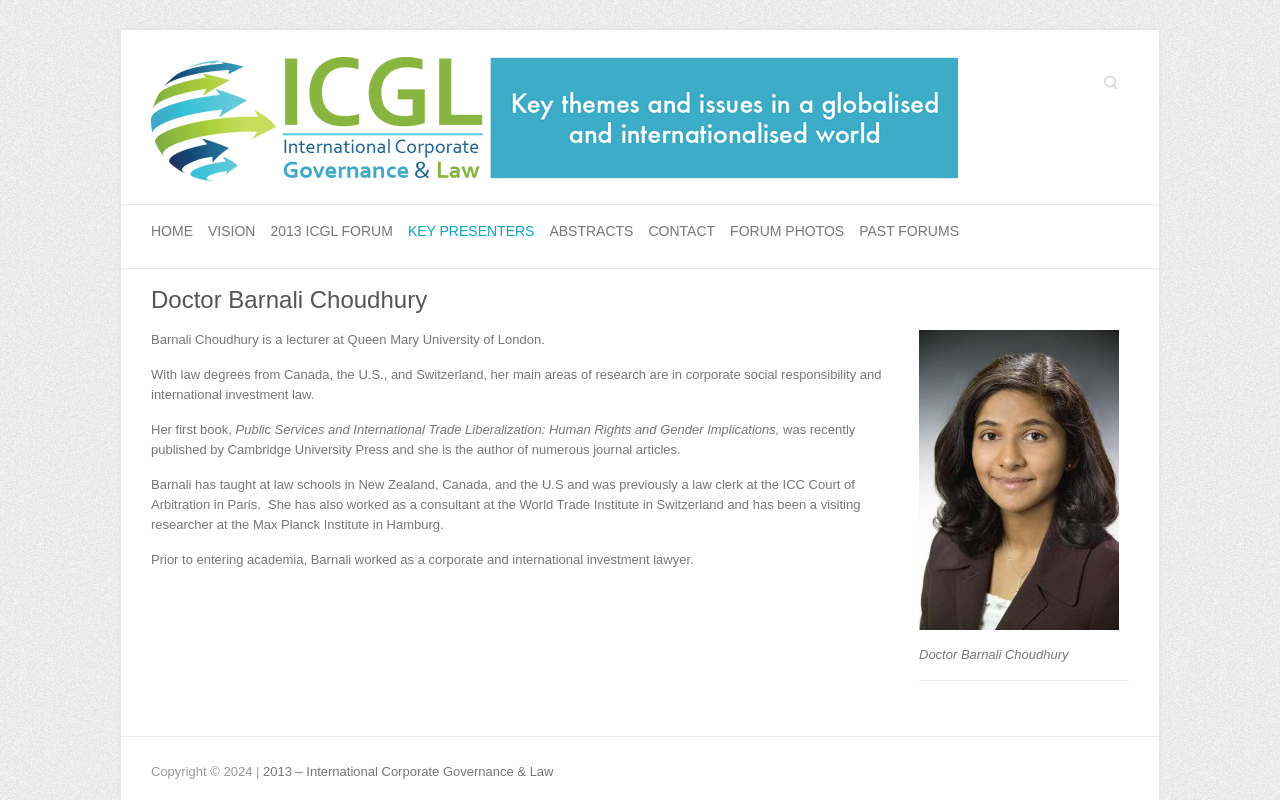Please predict the bounding box coordinates of the element's region where a click is necessary to complete the following instruction: "Search for a keyword". The coordinates should be represented by four float numbers between 0 and 1, i.e., [left, top, right, bottom].

[0.855, 0.085, 0.882, 0.122]